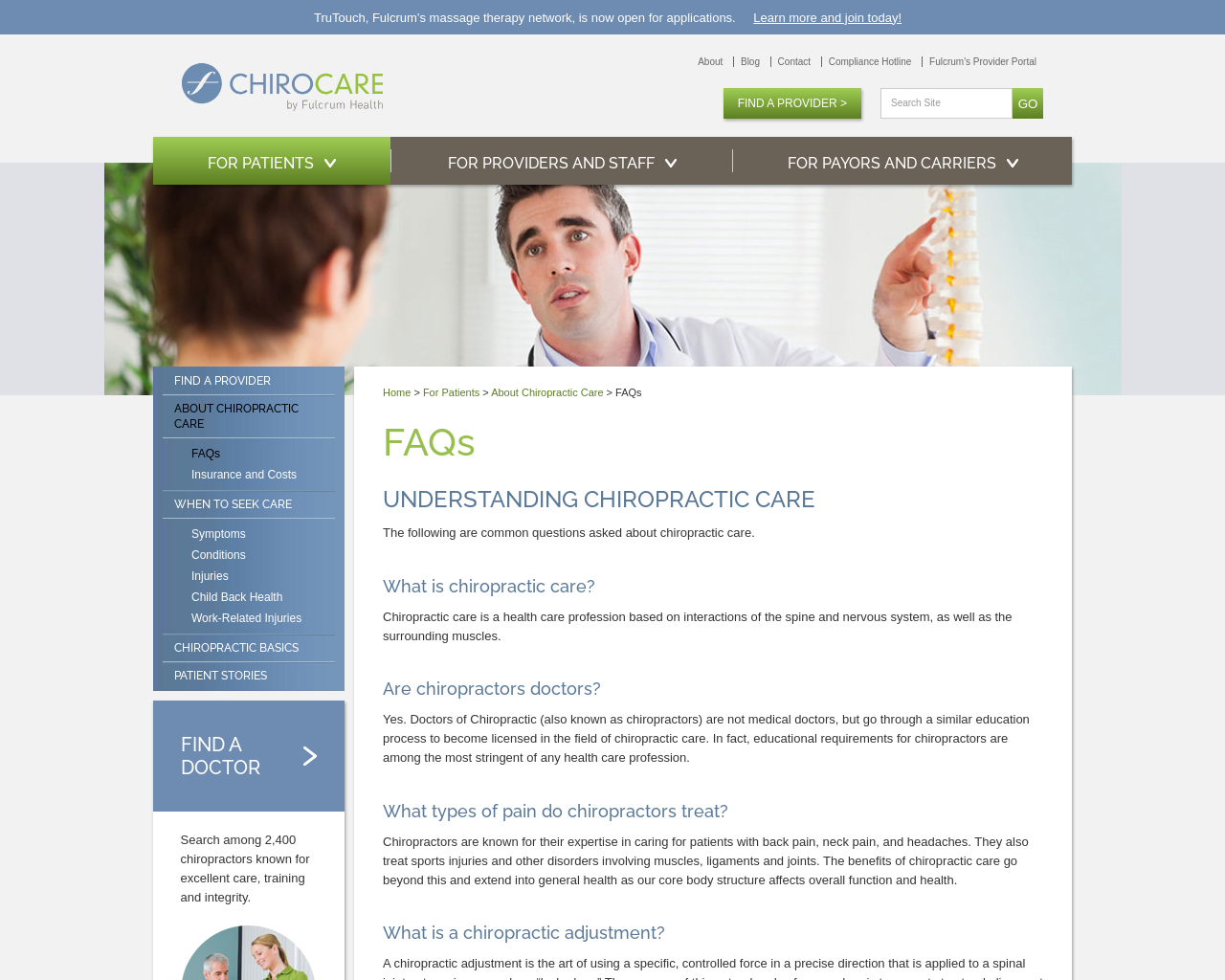Specify the bounding box coordinates of the element's region that should be clicked to achieve the following instruction: "View FAQs". The bounding box coordinates consist of four float numbers between 0 and 1, in the format [left, top, right, bottom].

[0.133, 0.452, 0.273, 0.474]